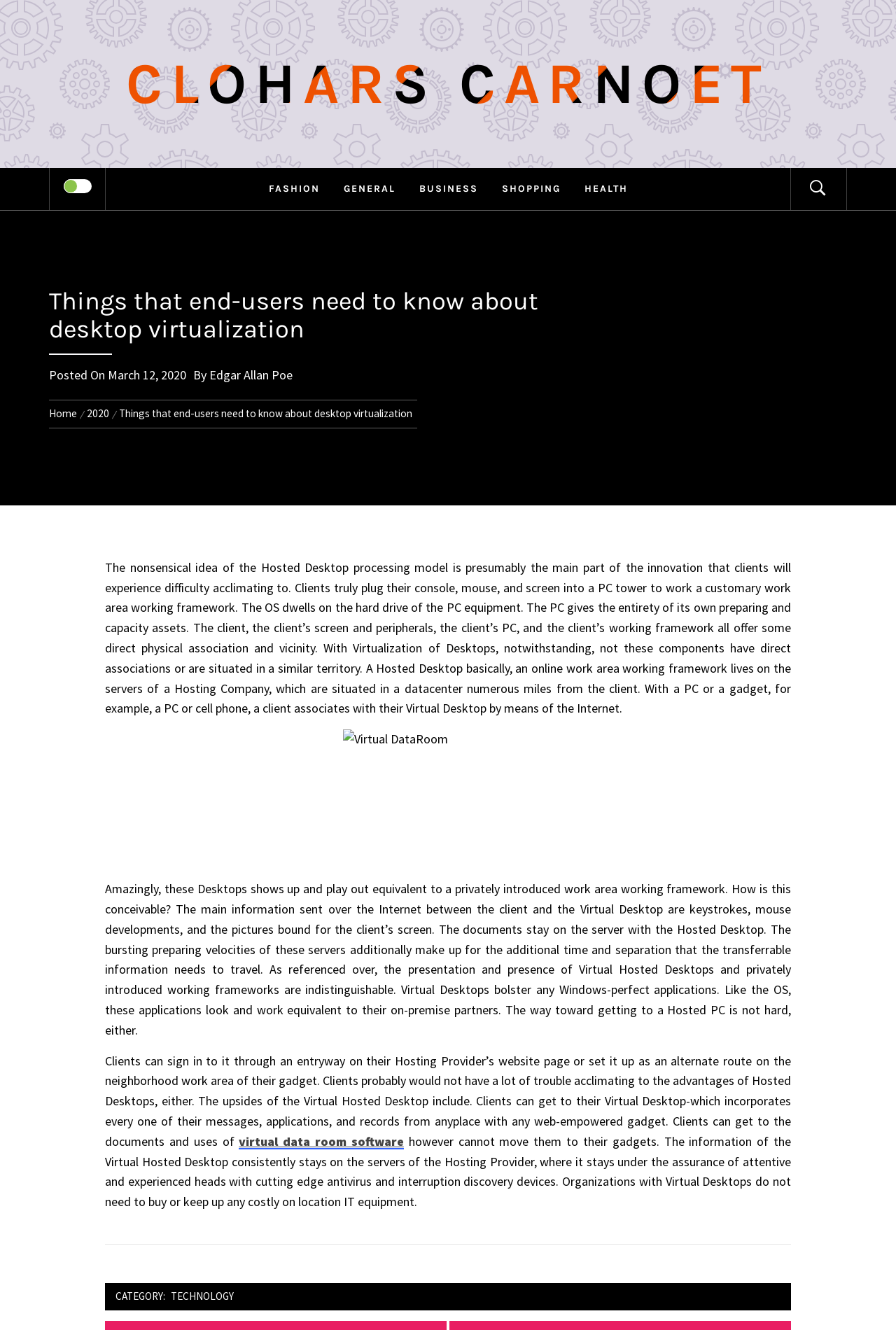Locate the bounding box coordinates of the element that needs to be clicked to carry out the instruction: "Click on the 'virtual data room software' link". The coordinates should be given as four float numbers ranging from 0 to 1, i.e., [left, top, right, bottom].

[0.267, 0.852, 0.451, 0.864]